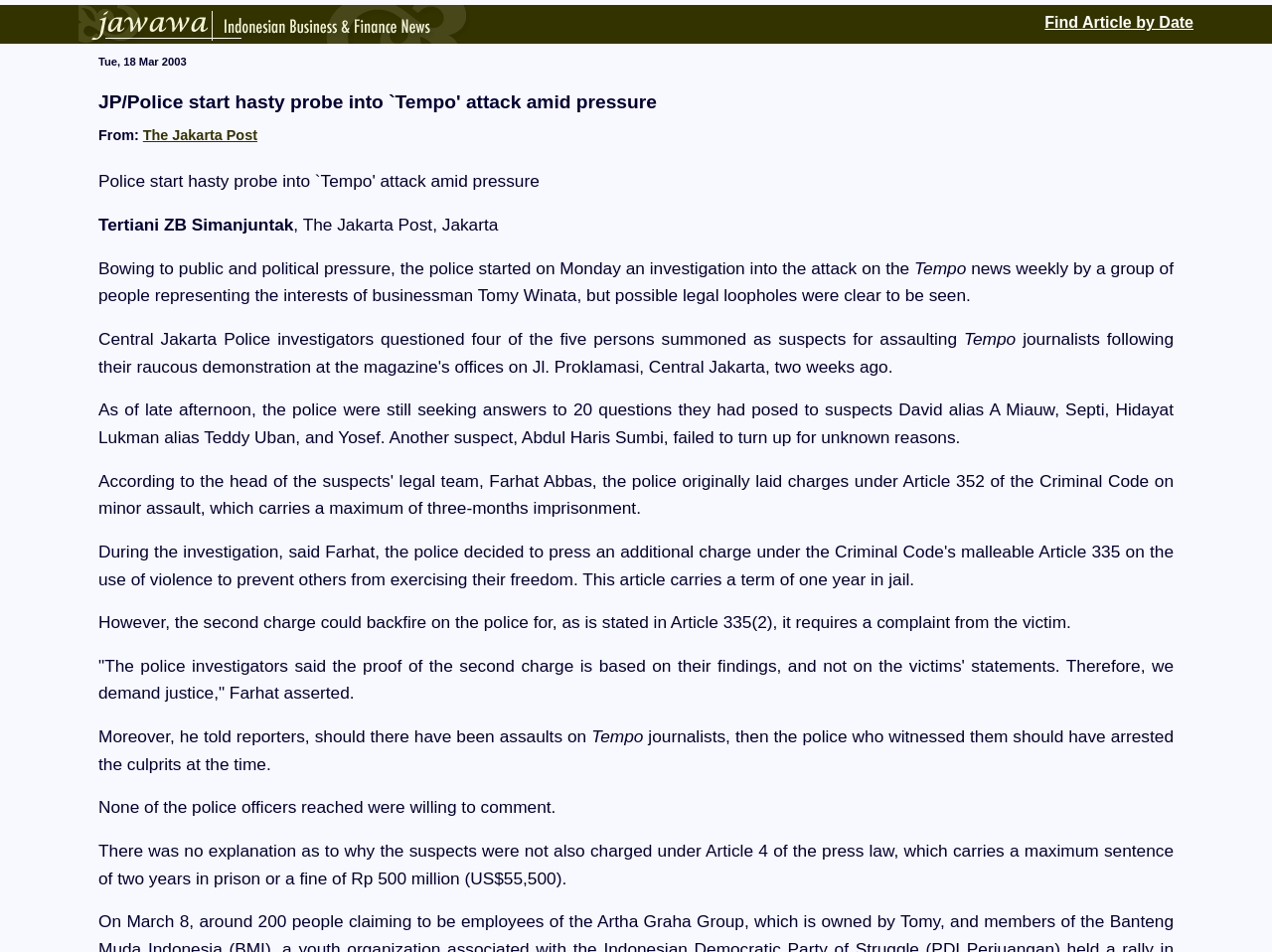How many suspects were summoned by the police?
Give a comprehensive and detailed explanation for the question.

I found the number of suspects by reading the article, where it says 'the police were still seeking answers to 20 questions they had posed to suspects David alias A Miauw, Septi, Hidayat Lukman alias Teddy Uban, and Yosef. Another suspect, Abdul Haris Sumbi, failed to turn up for unknown reasons.' This implies that there are five suspects in total.